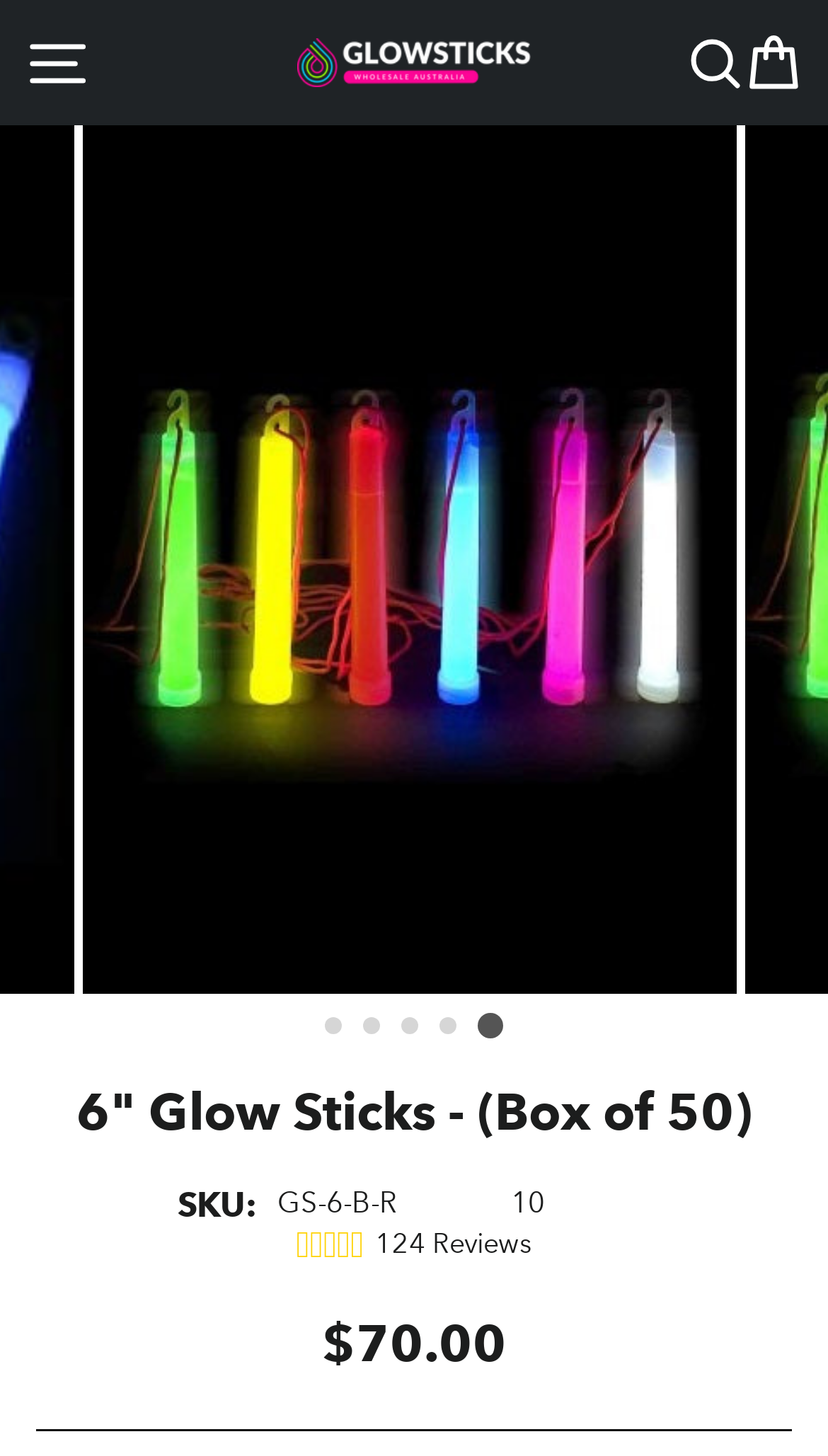Please find the bounding box for the following UI element description. Provide the coordinates in (top-left x, top-left y, bottom-right x, bottom-right y) format, with values between 0 and 1: 4.9 star rating 124 Reviews

[0.358, 0.843, 0.642, 0.868]